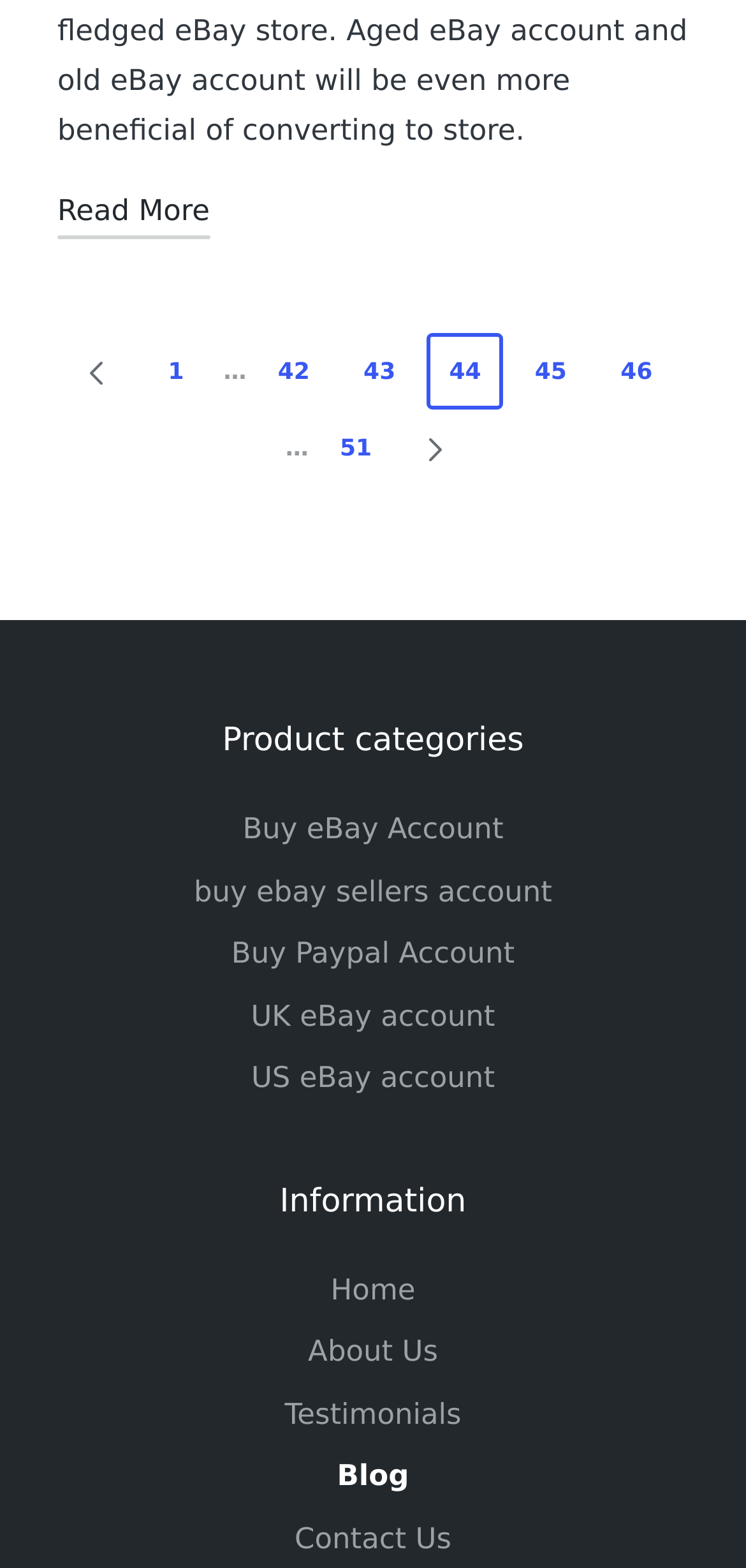Locate the bounding box coordinates of the clickable region to complete the following instruction: "Go to previous page."

[0.096, 0.213, 0.172, 0.262]